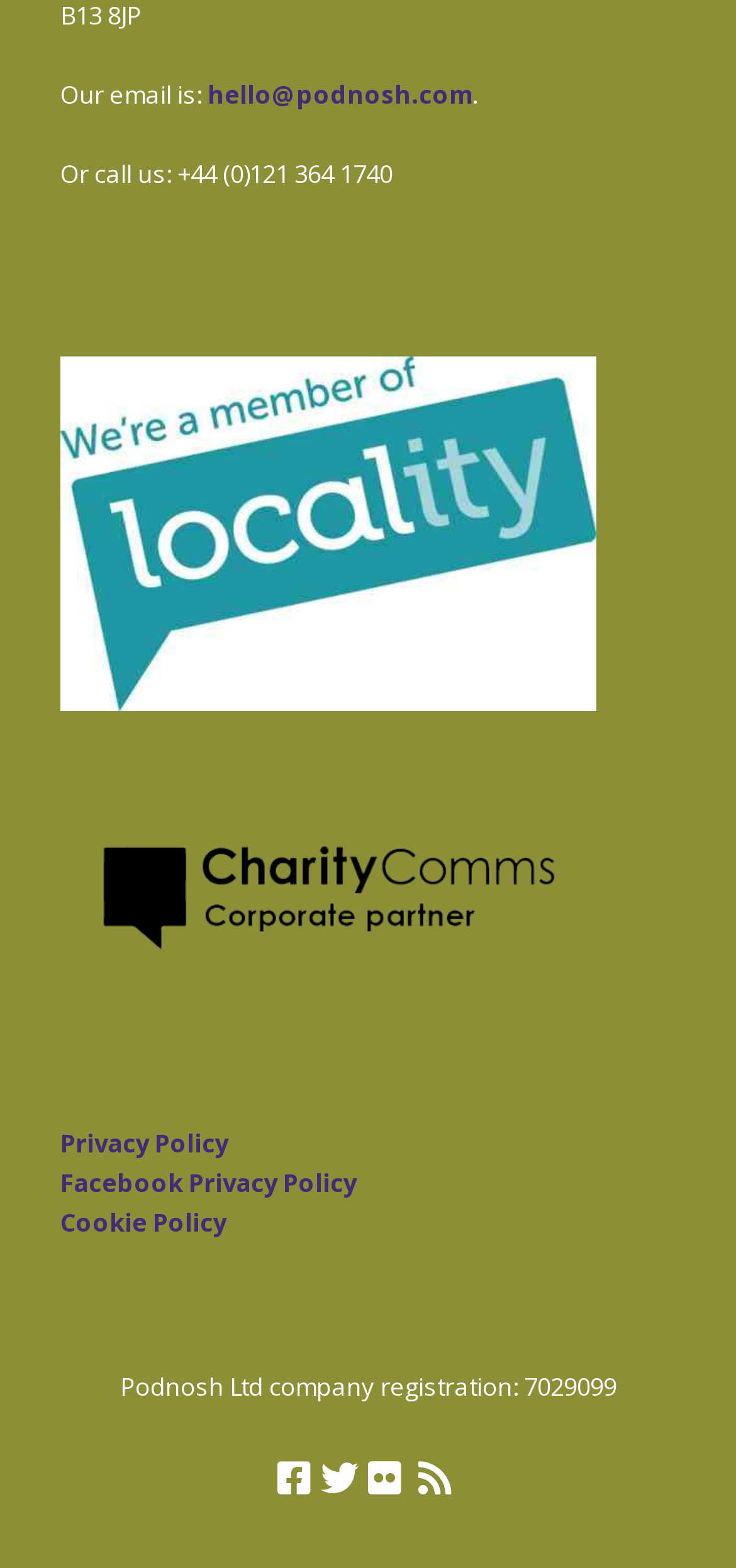From the webpage screenshot, identify the region described by Facebook. Provide the bounding box coordinates as (top-left x, top-left y, bottom-right x, bottom-right y), with each value being a floating point number between 0 and 1.

[0.377, 0.923, 0.423, 0.962]